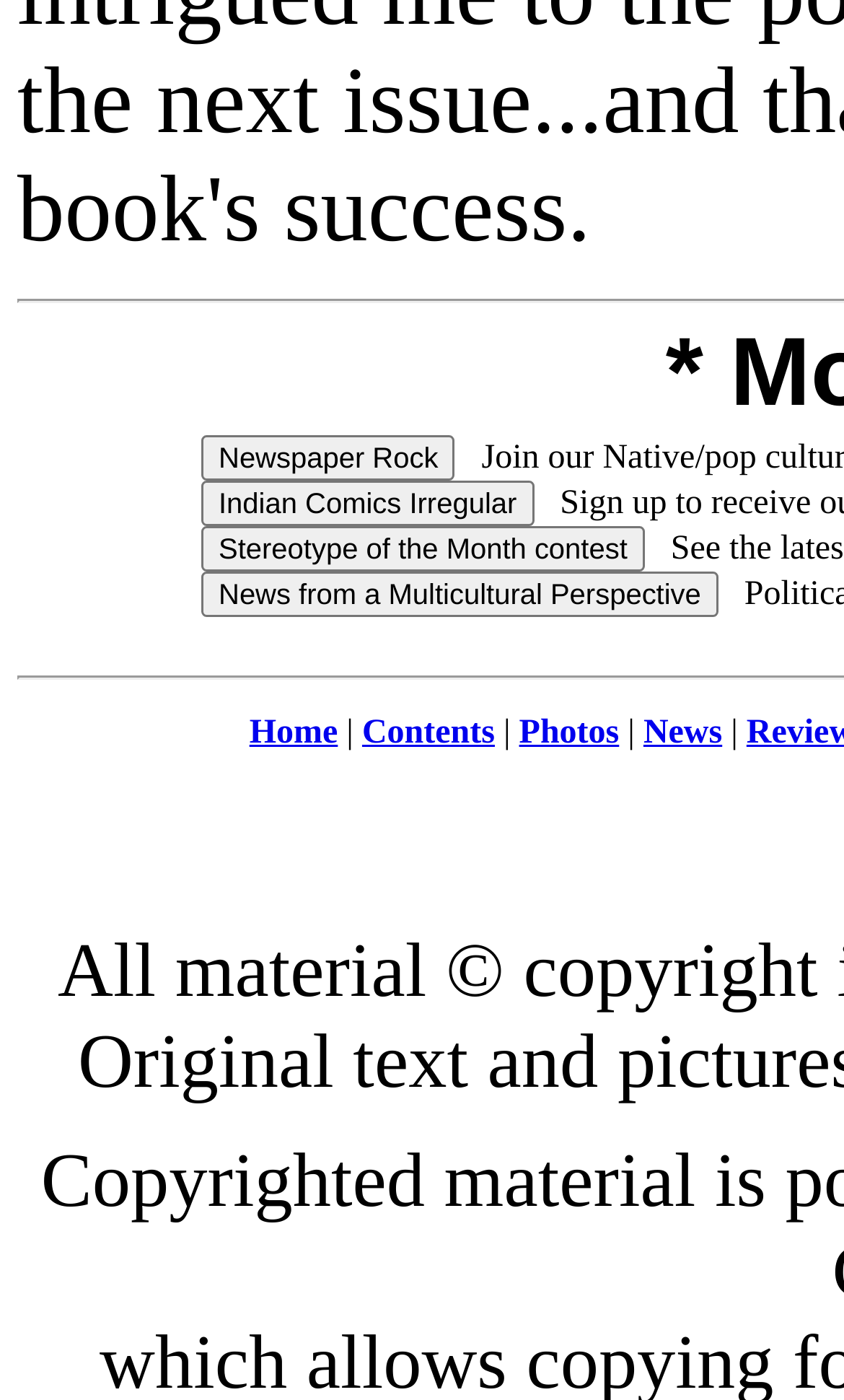Find the bounding box coordinates of the clickable element required to execute the following instruction: "Click the Newspaper Rock button". Provide the coordinates as four float numbers between 0 and 1, i.e., [left, top, right, bottom].

[0.238, 0.311, 0.54, 0.343]